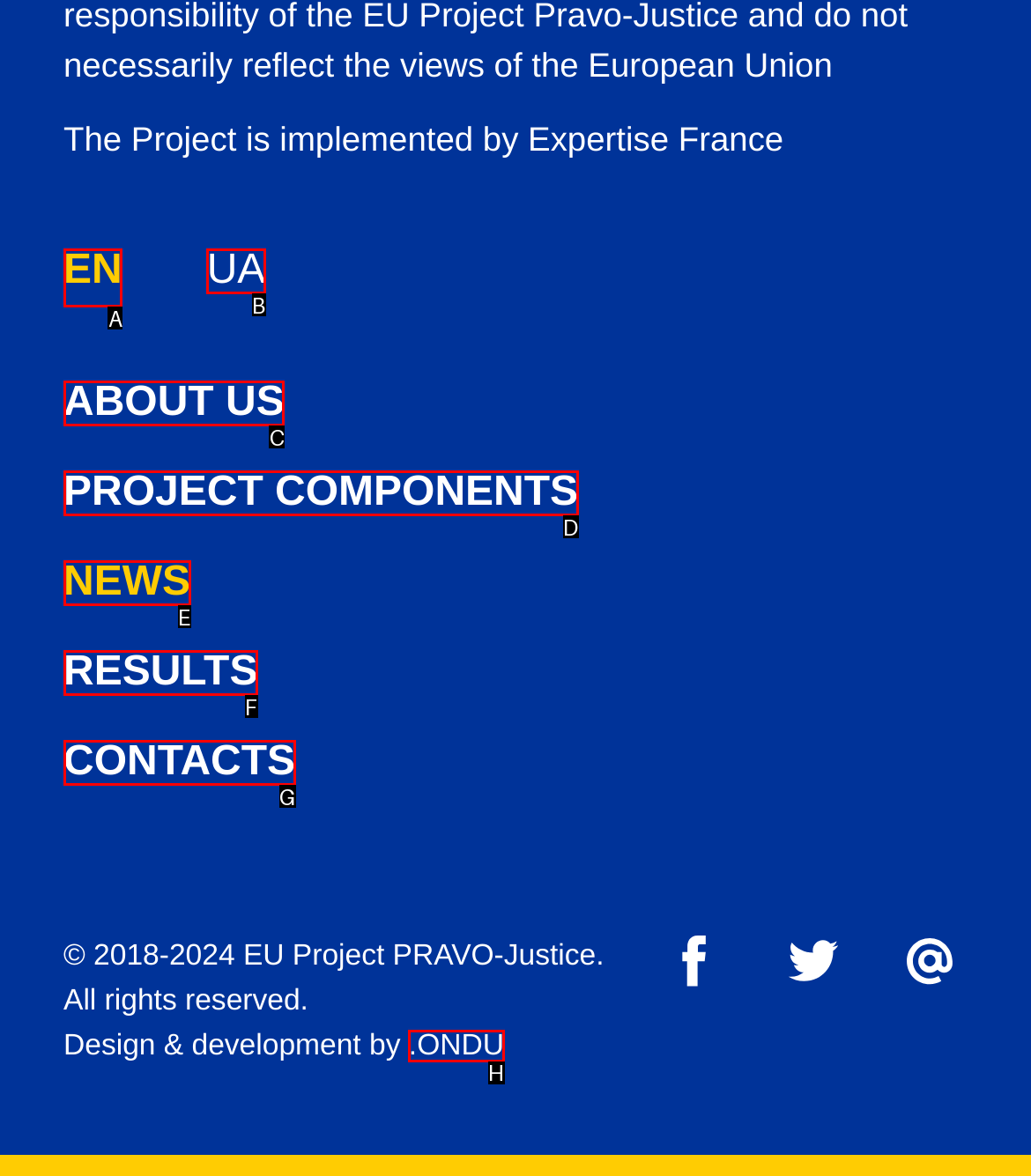Find the HTML element to click in order to complete this task: Visit the developer's website
Answer with the letter of the correct option.

H